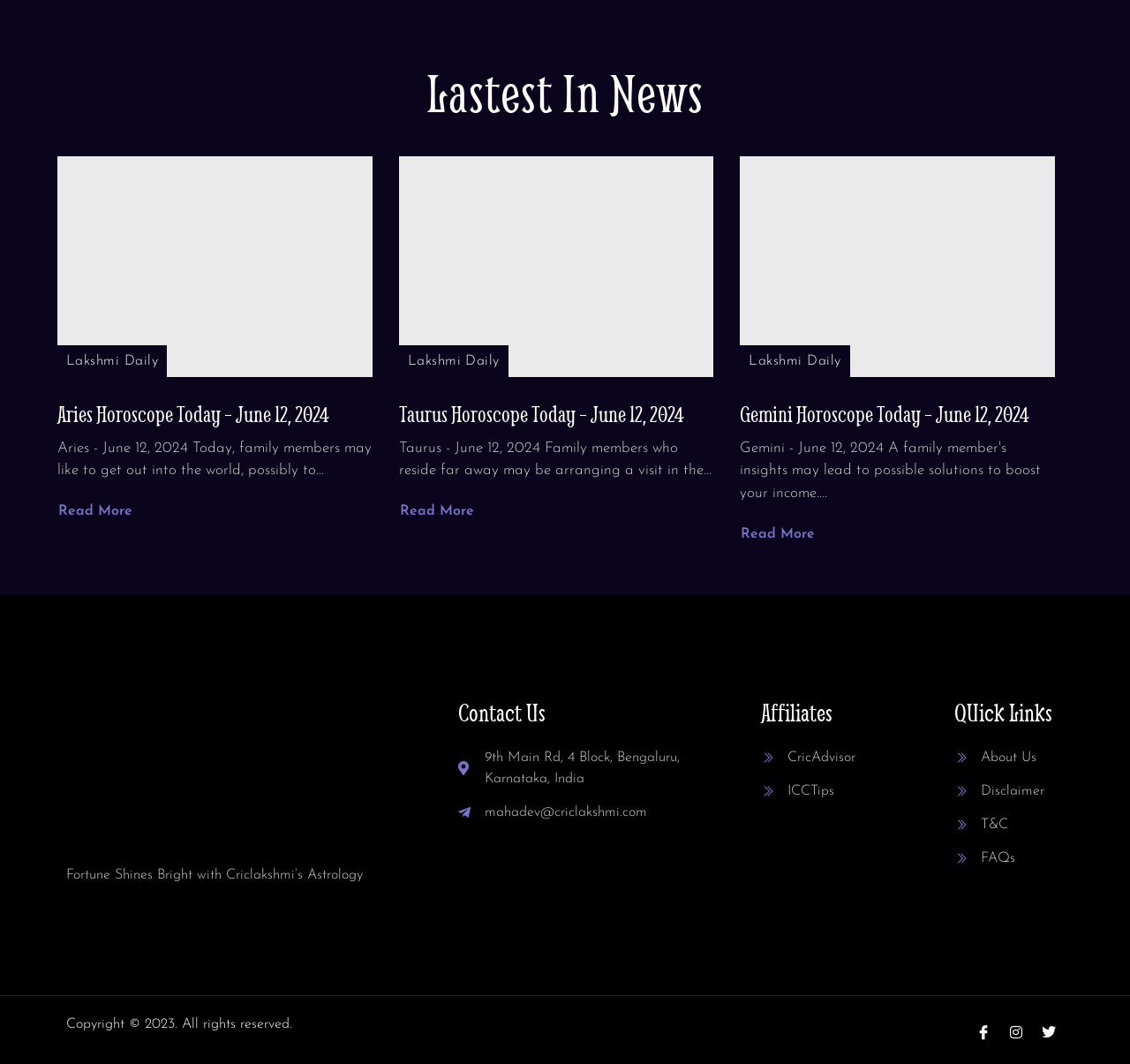Could you locate the bounding box coordinates for the section that should be clicked to accomplish this task: "Visit CricAdvisor".

[0.673, 0.702, 0.829, 0.722]